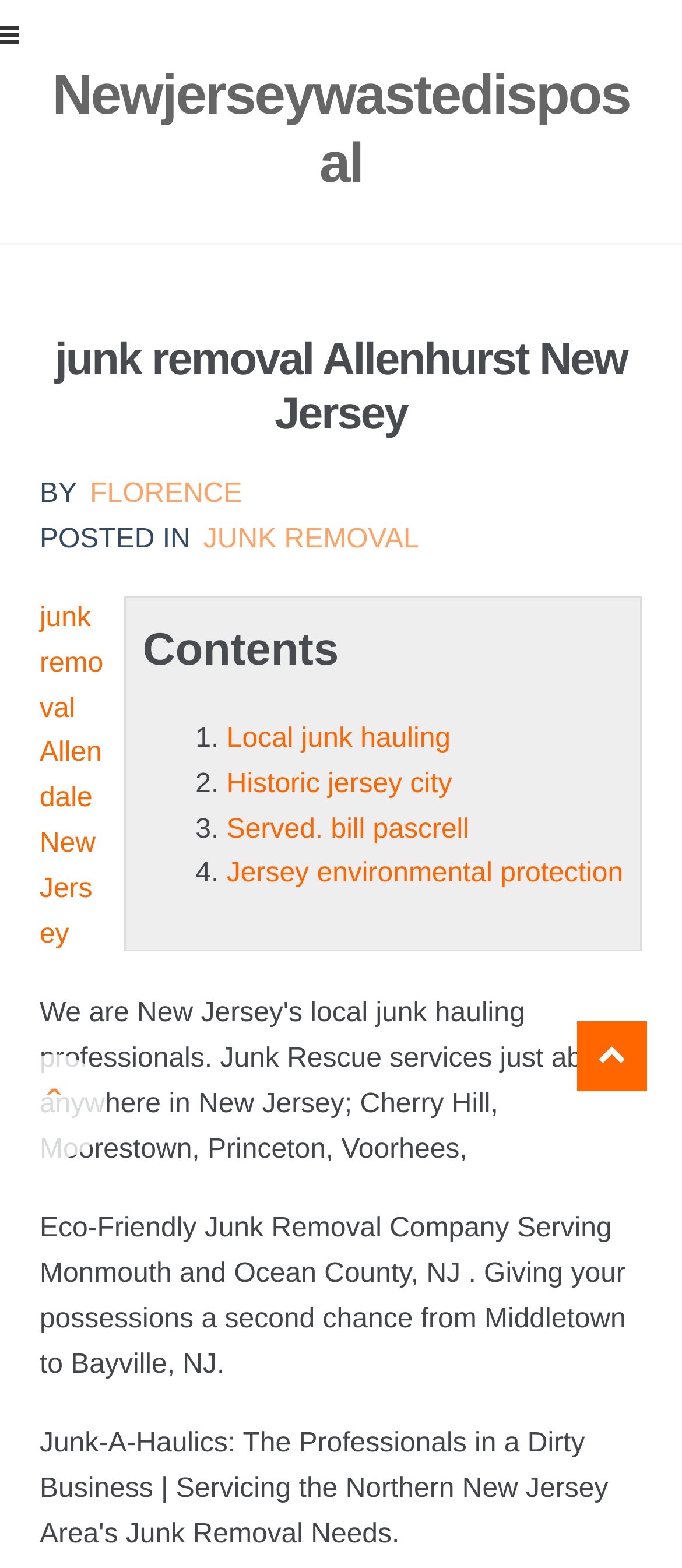Answer the question in a single word or phrase:
What is the city mentioned after 'Cherry Hill'?

Moorestown